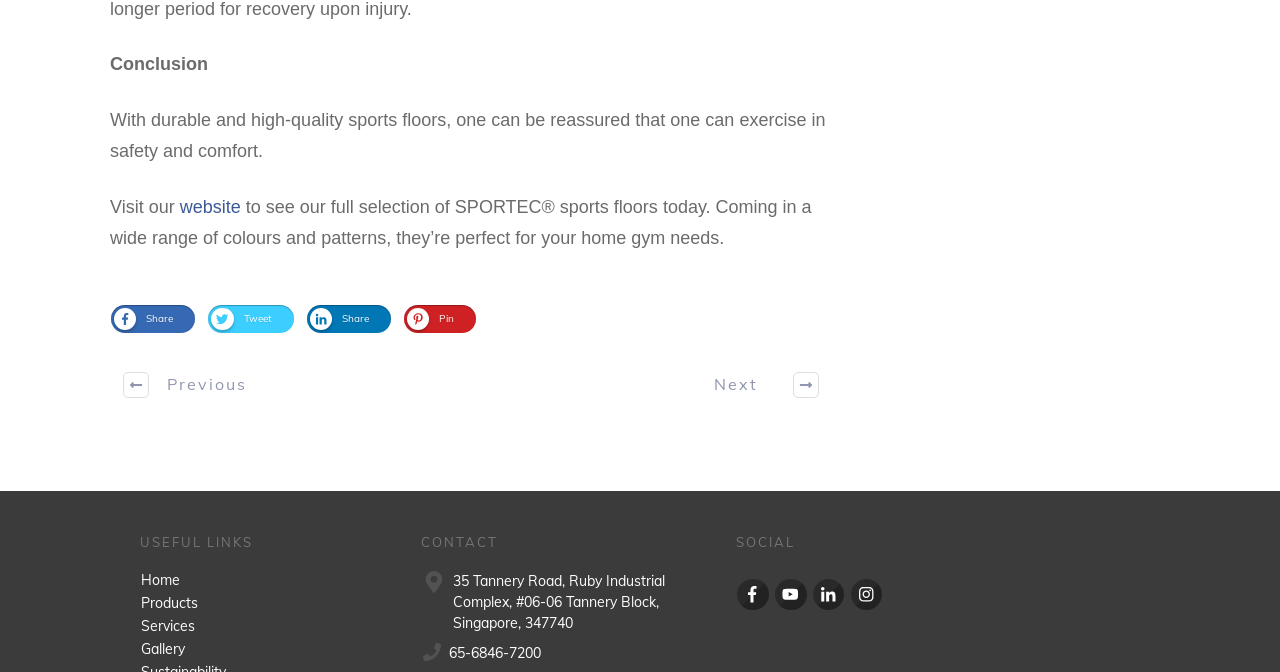Could you please study the image and provide a detailed answer to the question:
What is the conclusion about sports floors?

The conclusion is mentioned in the first static text element, which states that 'With durable and high-quality sports floors, one can be reassured that one can exercise in safety and comfort.' Therefore, the conclusion is that sports floors are durable and high-quality.